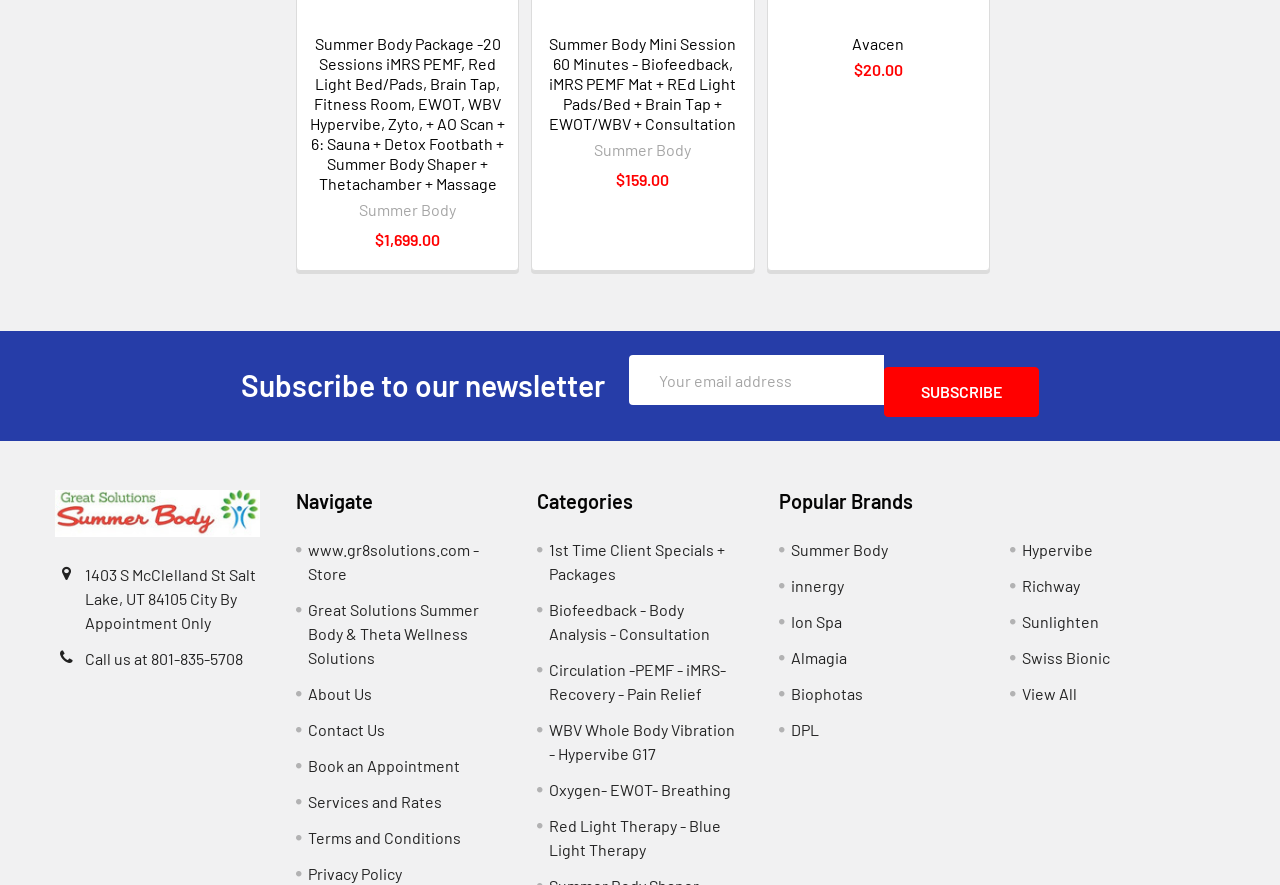Please identify the bounding box coordinates of the element's region that I should click in order to complete the following instruction: "Click the 'Book an Appointment' link". The bounding box coordinates consist of four float numbers between 0 and 1, i.e., [left, top, right, bottom].

[0.241, 0.861, 0.36, 0.882]